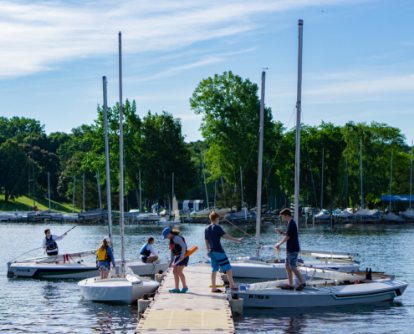Is the marina surrounded by urban buildings?
Refer to the image and provide a one-word or short phrase answer.

No